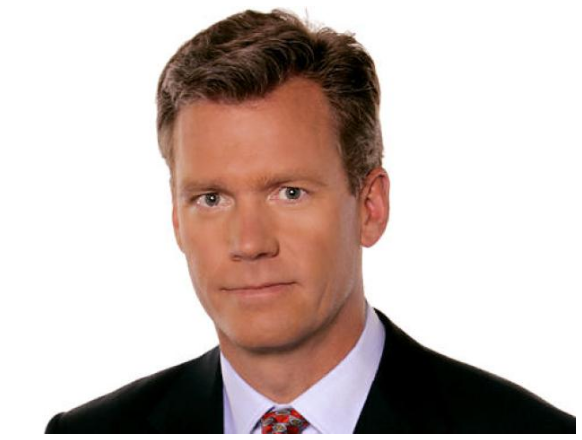What is the man's hair style?
Use the image to give a comprehensive and detailed response to the question.

The caption describes the man's hair as 'neatly styled' and 'slightly wavy', indicating that his hair is well-groomed and has a subtle wave to it, which adds to his overall professional demeanor.